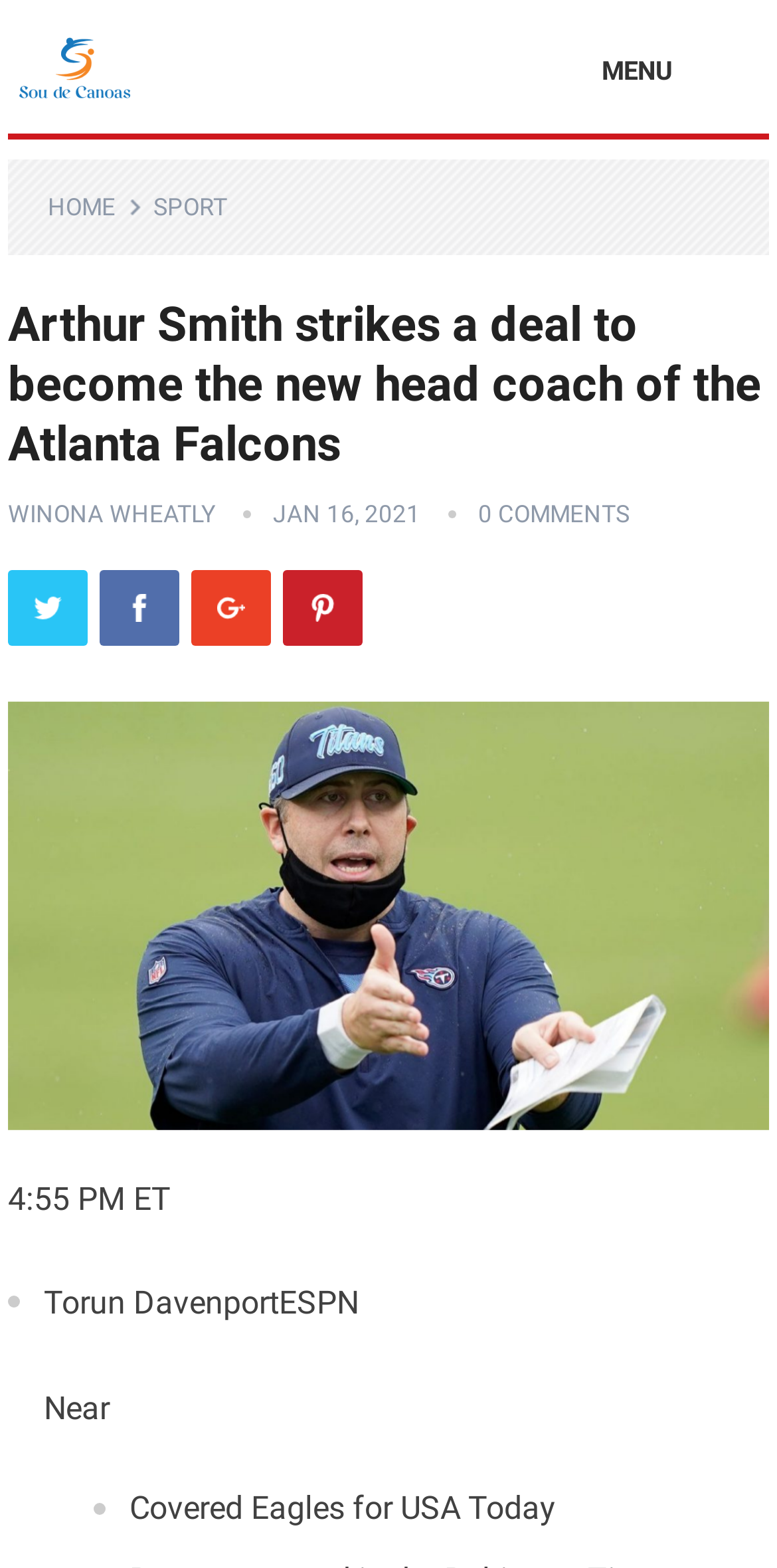Locate the coordinates of the bounding box for the clickable region that fulfills this instruction: "Click on Facebook".

[0.128, 0.364, 0.231, 0.412]